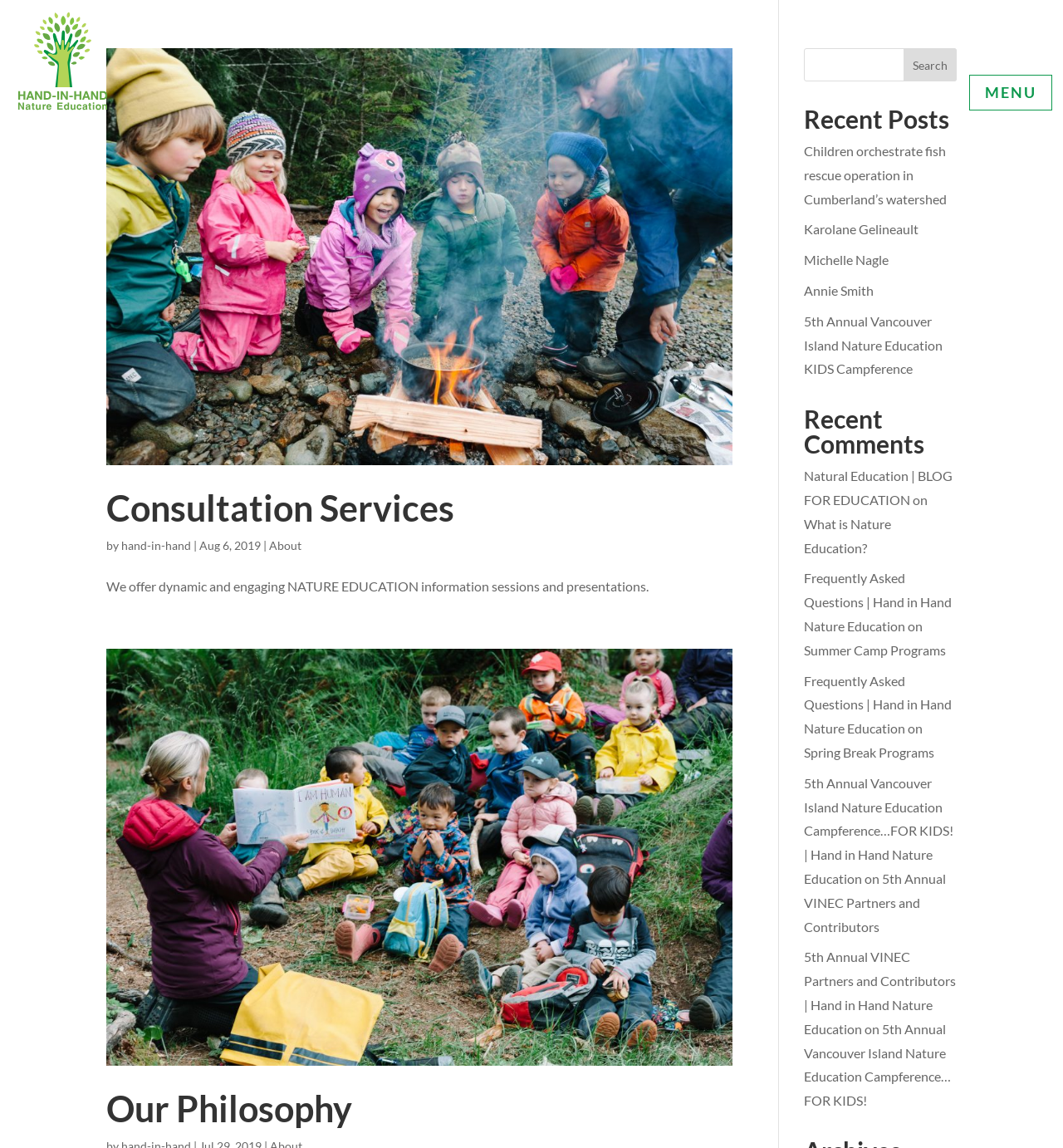Provide a brief response in the form of a single word or phrase:
What is the name of the organization?

Hand in Hand Nature Education